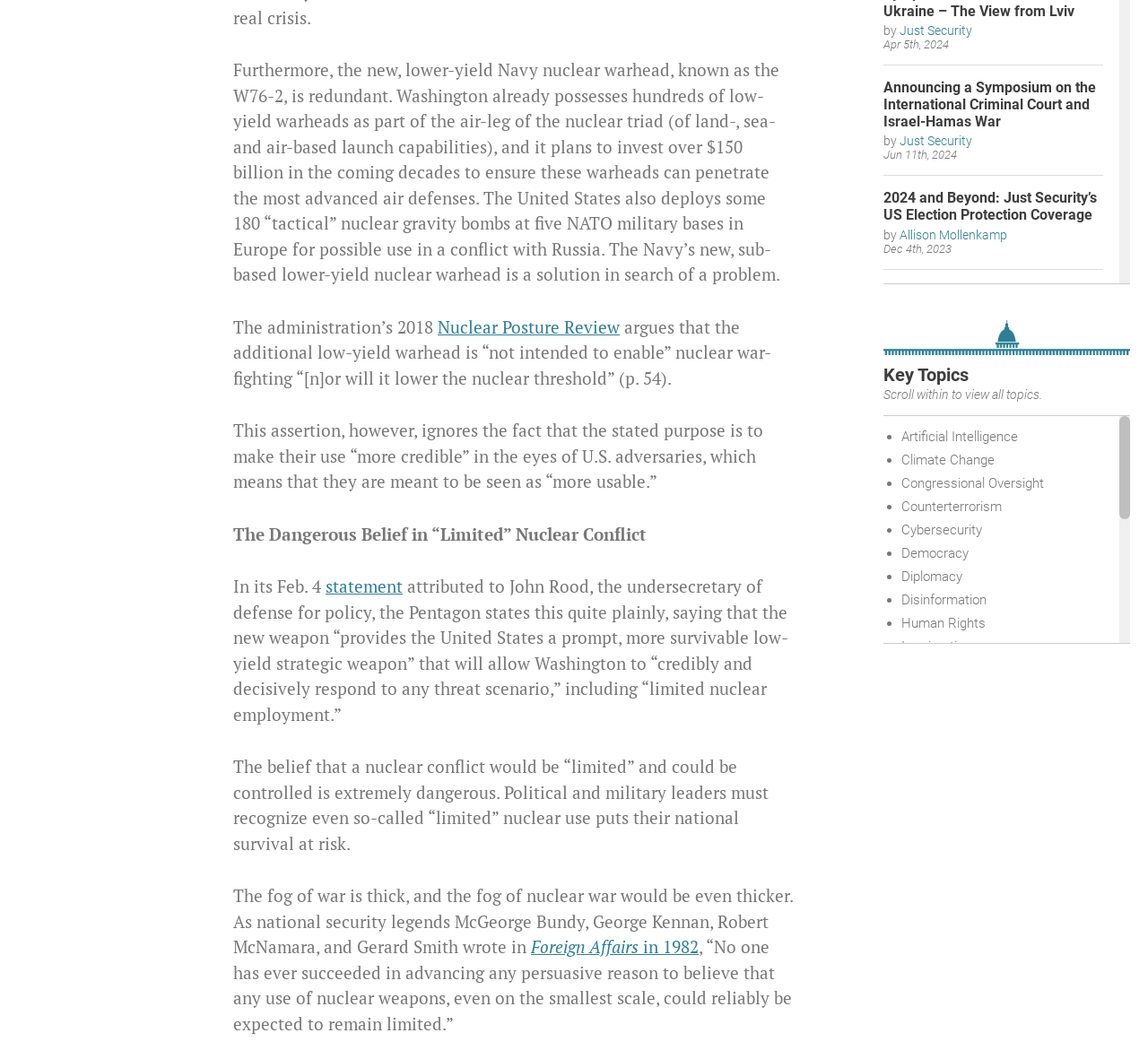Please locate the bounding box coordinates of the element's region that needs to be clicked to follow the instruction: "Check the article 'UN Recognition to Mark the Srebrenica Genocide Is Only the Beginning'". The bounding box coordinates should be provided as four float numbers between 0 and 1, i.e., [left, top, right, bottom].

[0.77, 0.109, 0.95, 0.158]